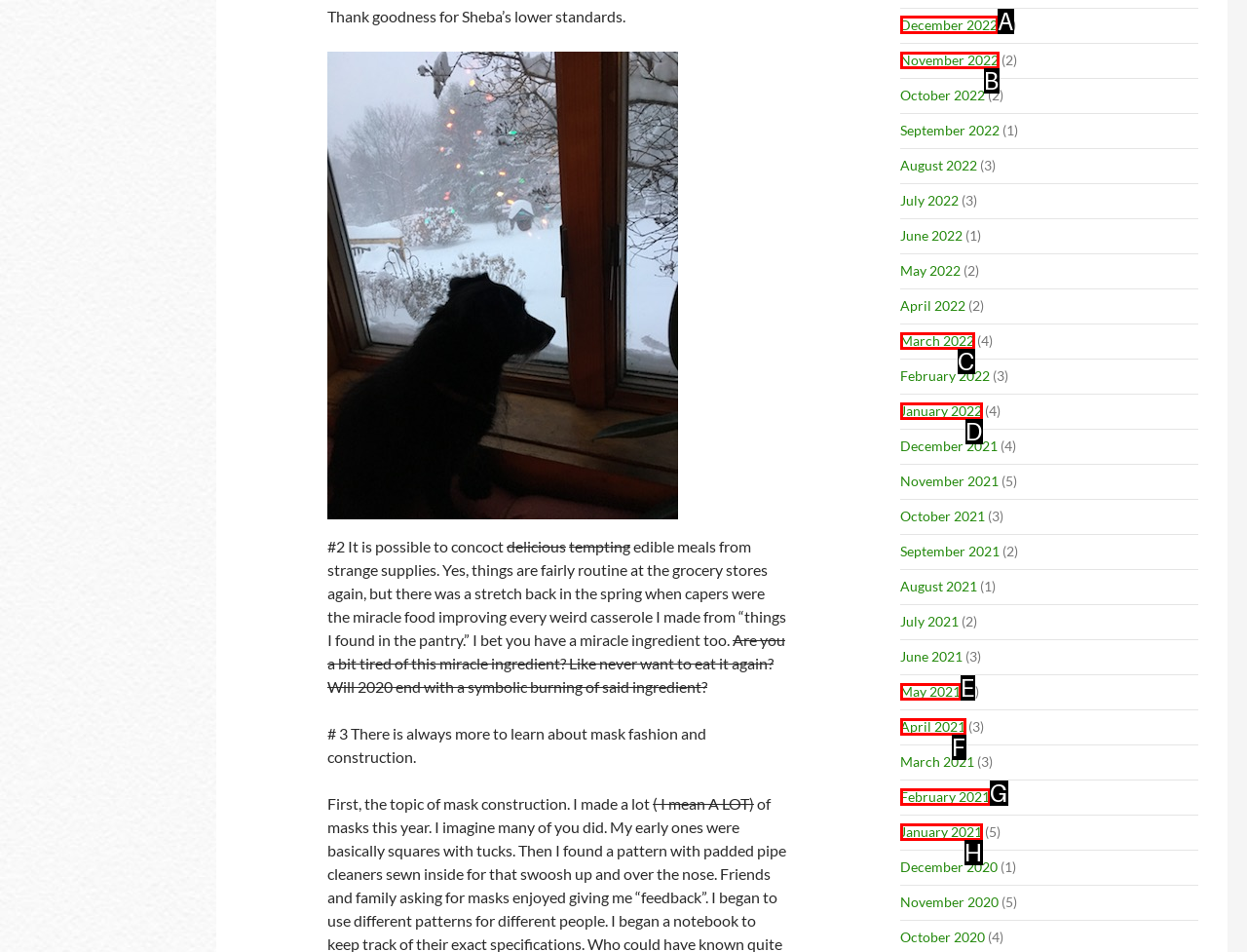Identify the letter of the correct UI element to fulfill the task: Click on December 2022 from the given options in the screenshot.

A